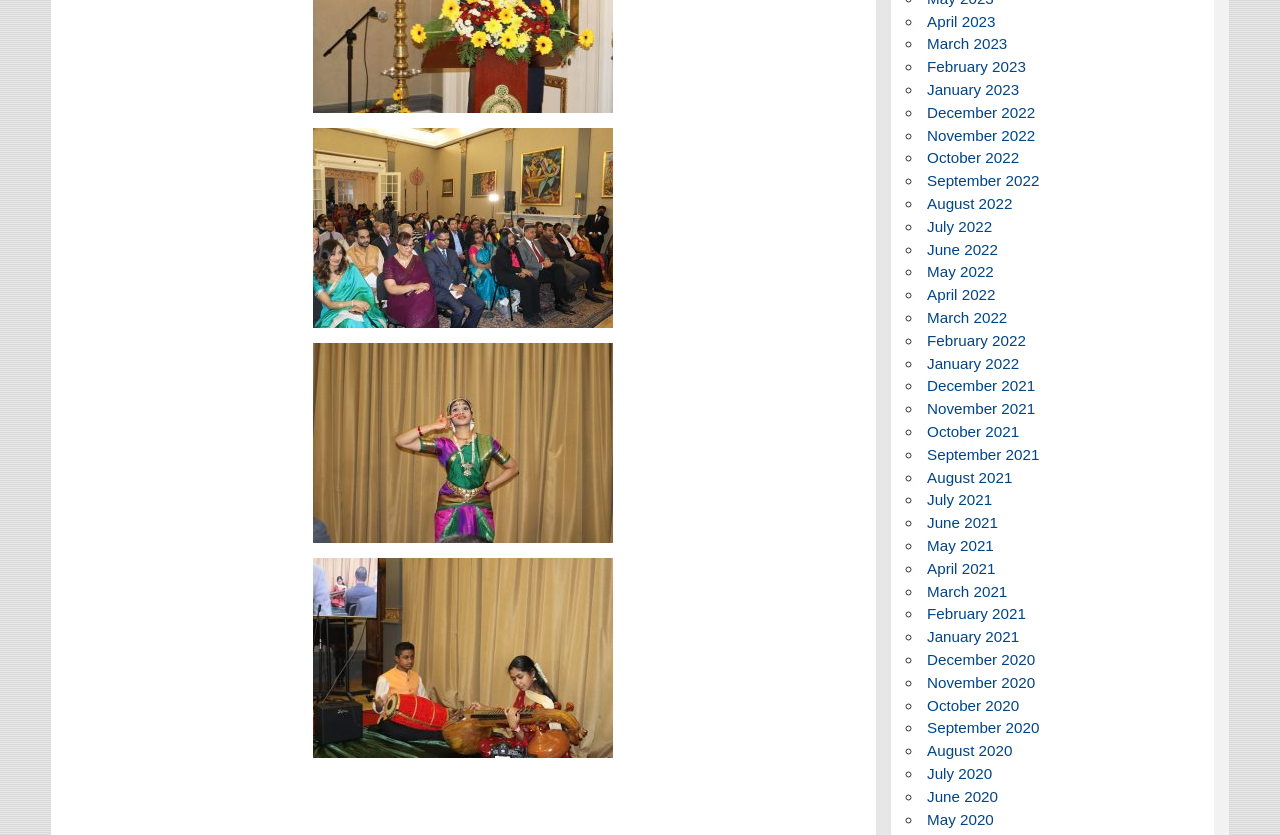What is the earliest month listed on the webpage?
Please provide a single word or phrase based on the screenshot.

December 2020